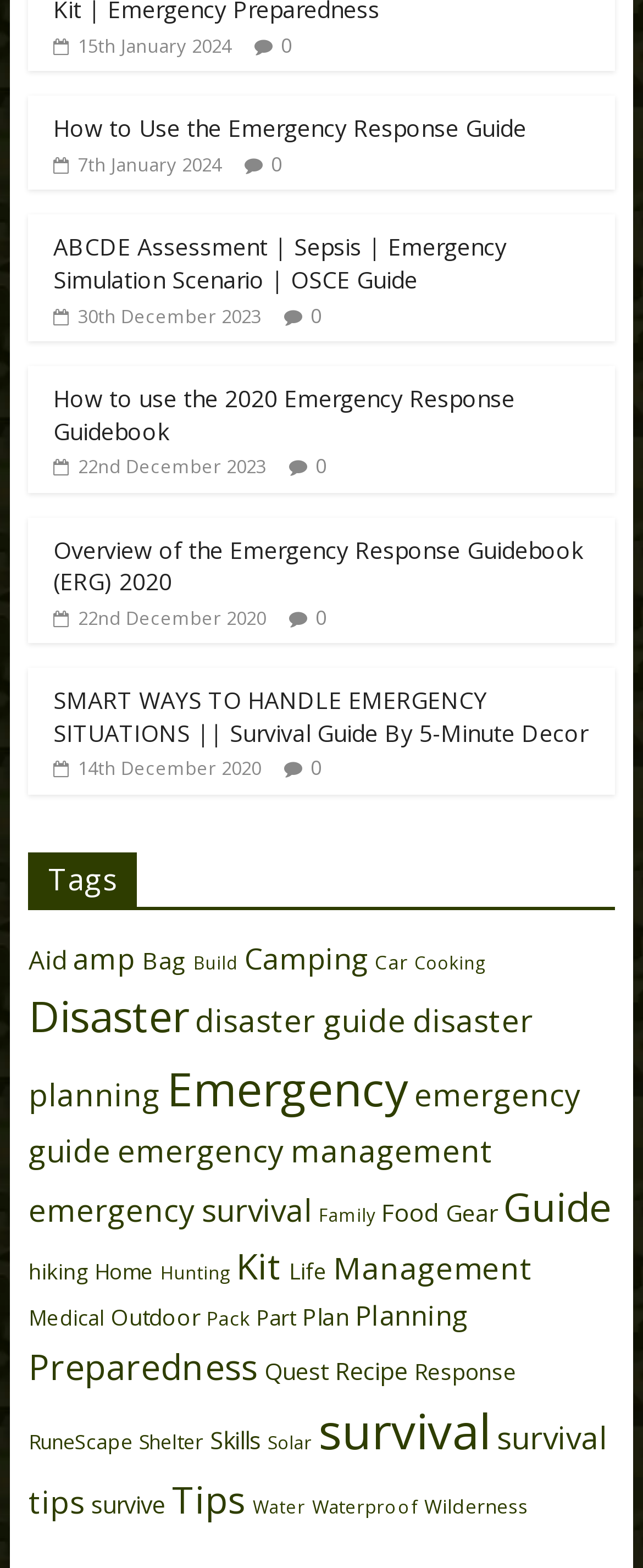Please identify the bounding box coordinates of the clickable area that will fulfill the following instruction: "Browse the tag 'Disaster'". The coordinates should be in the format of four float numbers between 0 and 1, i.e., [left, top, right, bottom].

[0.044, 0.629, 0.293, 0.667]